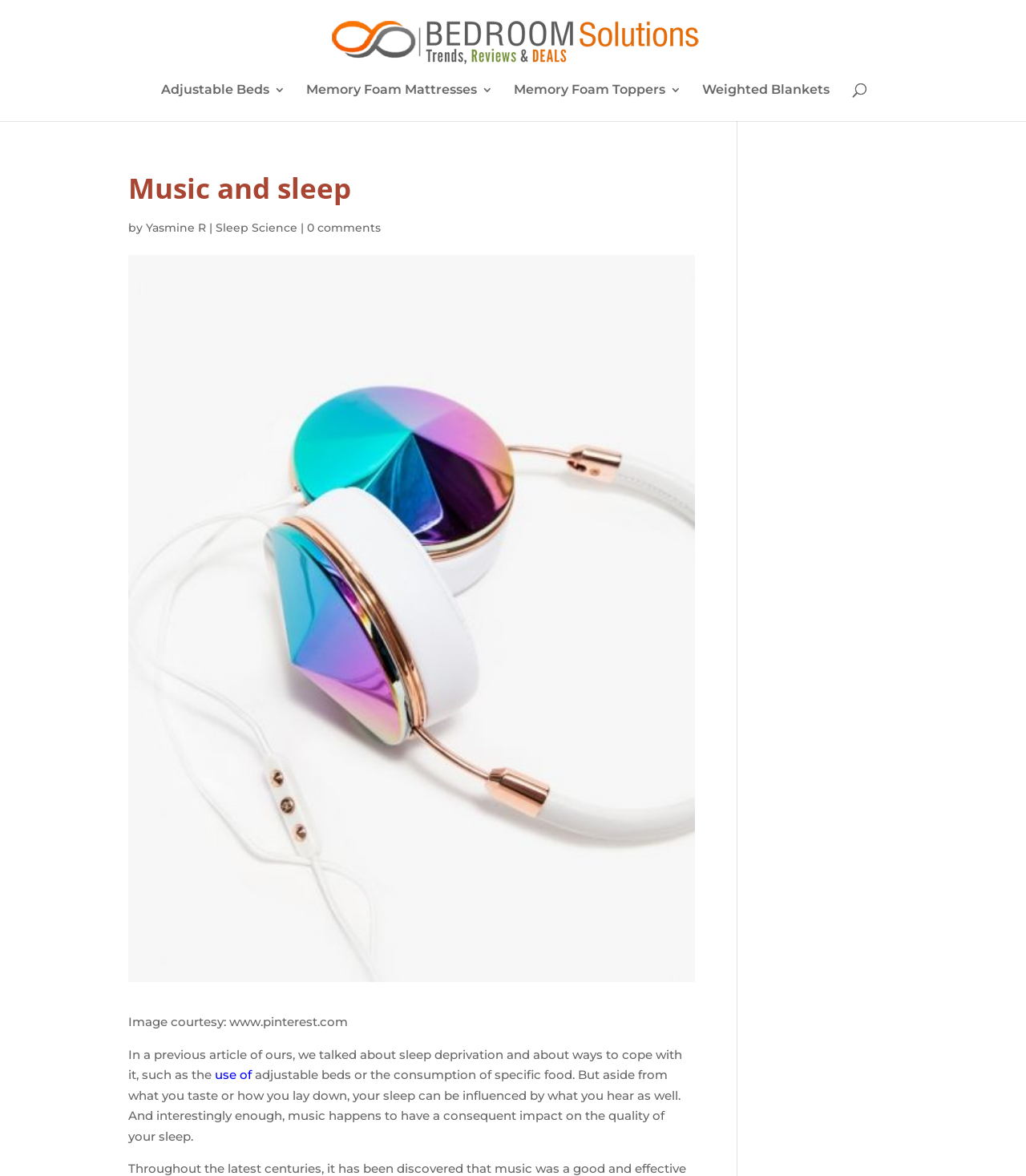Can you provide the bounding box coordinates for the element that should be clicked to implement the instruction: "Explore the link about use of"?

[0.209, 0.907, 0.245, 0.92]